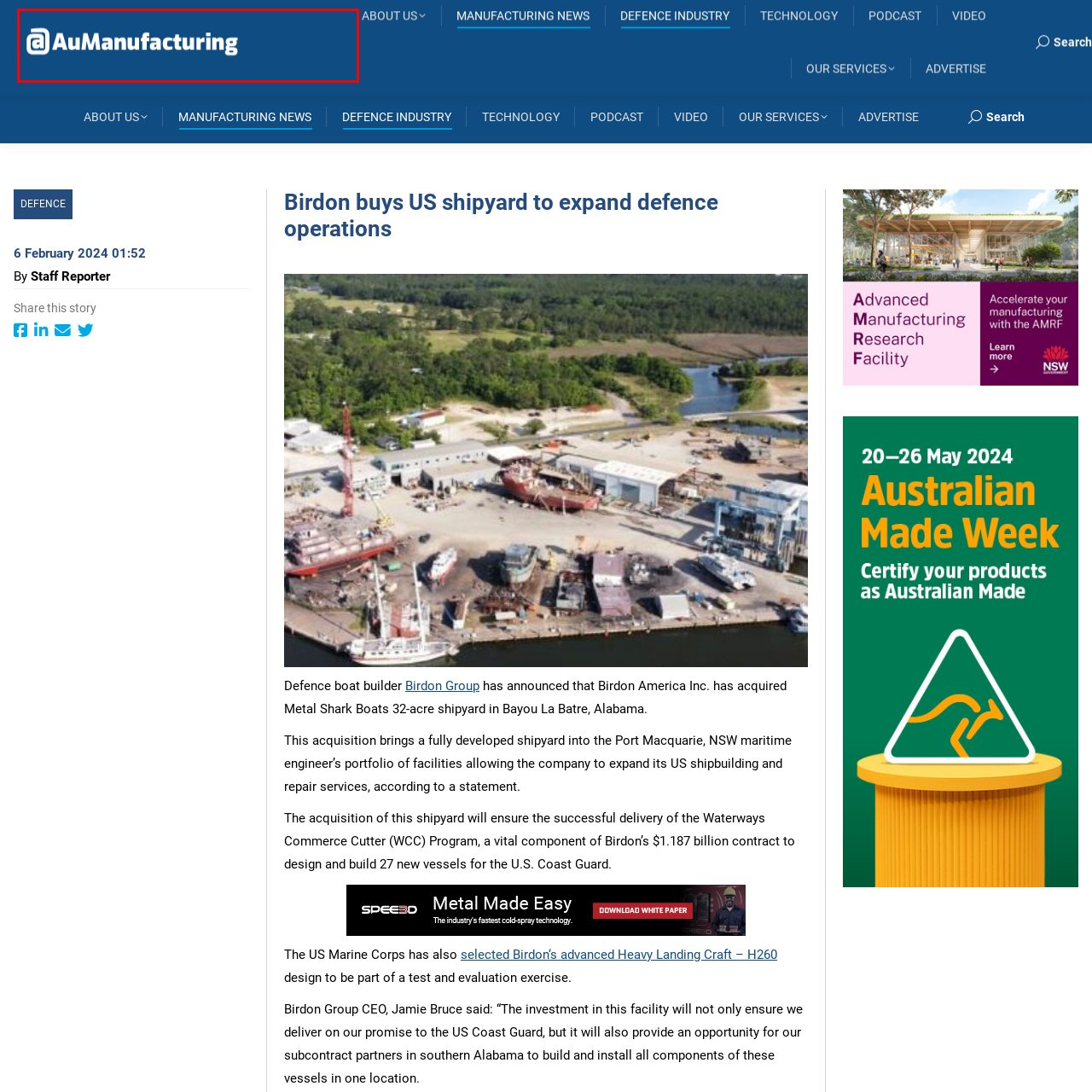What is the purpose of the logo?
Focus on the section of the image outlined in red and give a thorough answer to the question.

This visual representation enhances the site's branding and highlights its dedication to providing relevant updates and discussions within the manufacturing sector, which implies that the purpose of the logo is for branding and updates.